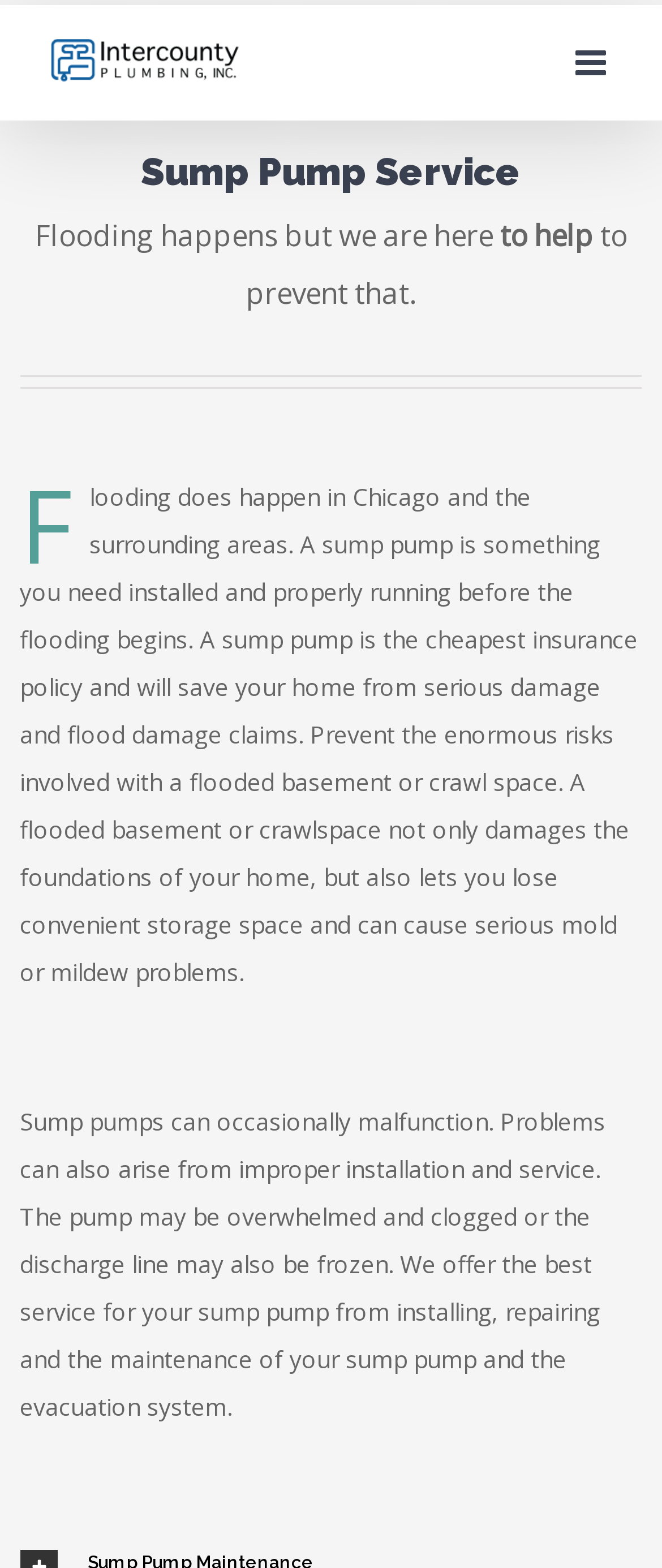What is the headline of the webpage?

Sump Pump Service